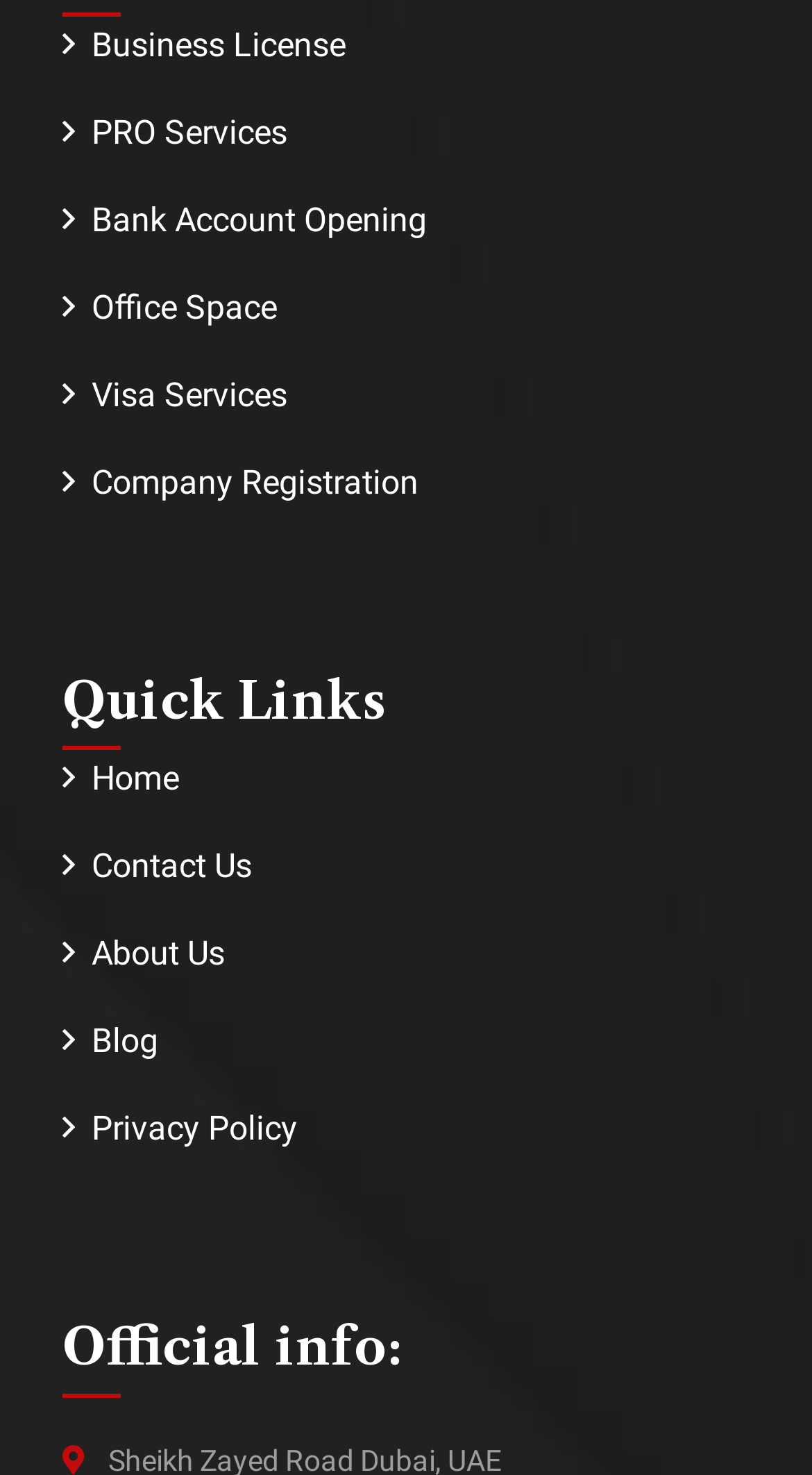Refer to the image and answer the question with as much detail as possible: How many headings are there on the webpage?

I looked at the webpage structure and found that there are two headings, namely 'Quick Links' and 'Official info:'.